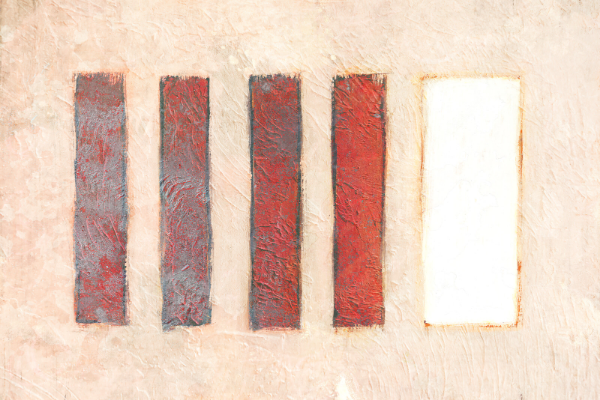Please provide a detailed answer to the question below based on the screenshot: 
What is the color of the fifth rectangle?

According to the caption, the fifth rectangle contrasts starkly with its light, almost white hue, which distinguishes it from the warm tones of the first four rectangles.